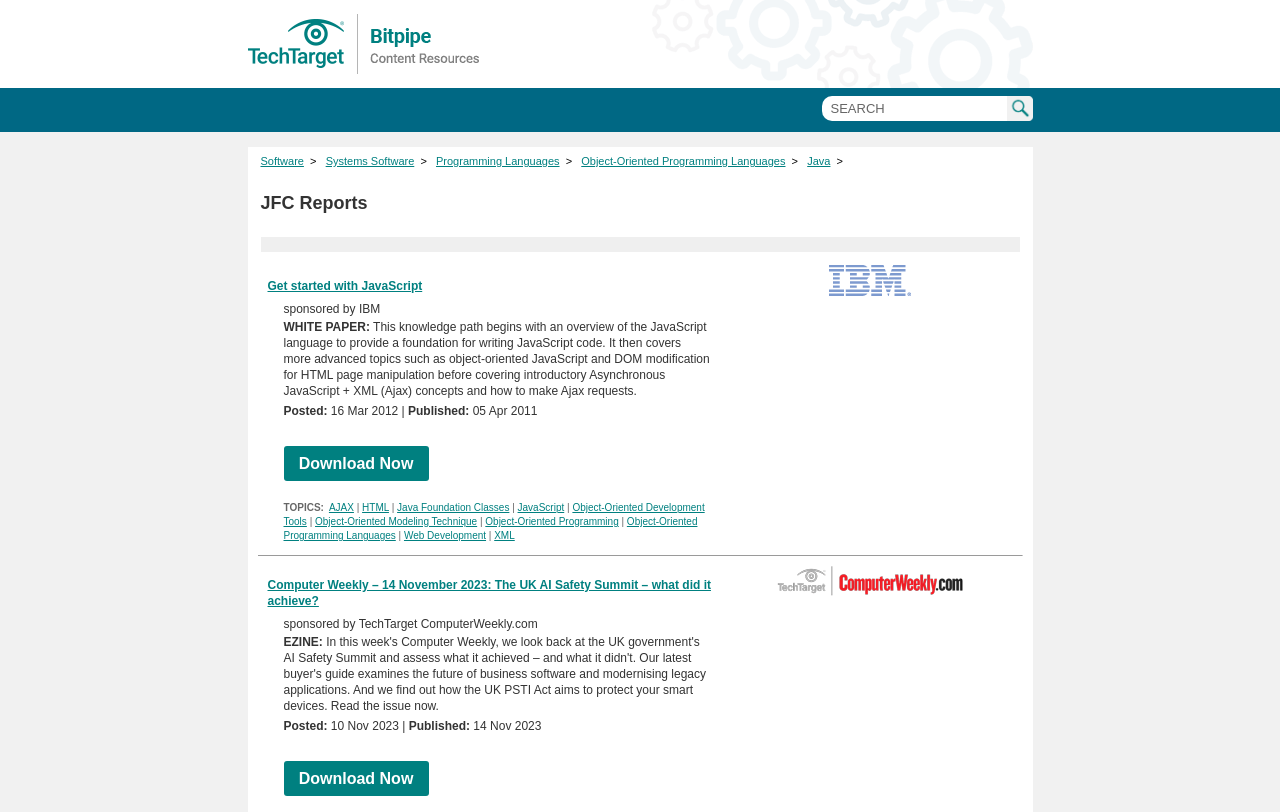Describe the webpage meticulously, covering all significant aspects.

The webpage is about JFC (Java Foundation Classes) and provides various resources related to it. At the top, there is a link to "Bitpipe.com" and a search bar with a "Go!" button. Below the search bar, there is a breadcrumb navigation menu that shows the current location as "Software > Systems Software > Programming Languages > Object-Oriented Programming Languages > Java > JFC".

The main content of the page is divided into several sections. The first section is titled "JFC Reports" and appears to be a heading. The second section contains a white paper titled "Get started with JavaScript" sponsored by IBM. This section provides a brief description of the paper, which covers topics such as JavaScript, HTML, Java Foundation Classes, and more. There are also links to related topics, including AJAX, Object-Oriented Development Tools, and Web Development.

To the right of the white paper section, there is a section with an IBM logo and a link to IBM. Below this section, there is a horizontal separator line, followed by a link to an article titled "Computer Weekly – 14 November 2023: The UK AI Safety Summit – what did it achieve?" from TechTarget ComputerWeekly.com. There is also an image associated with this link.